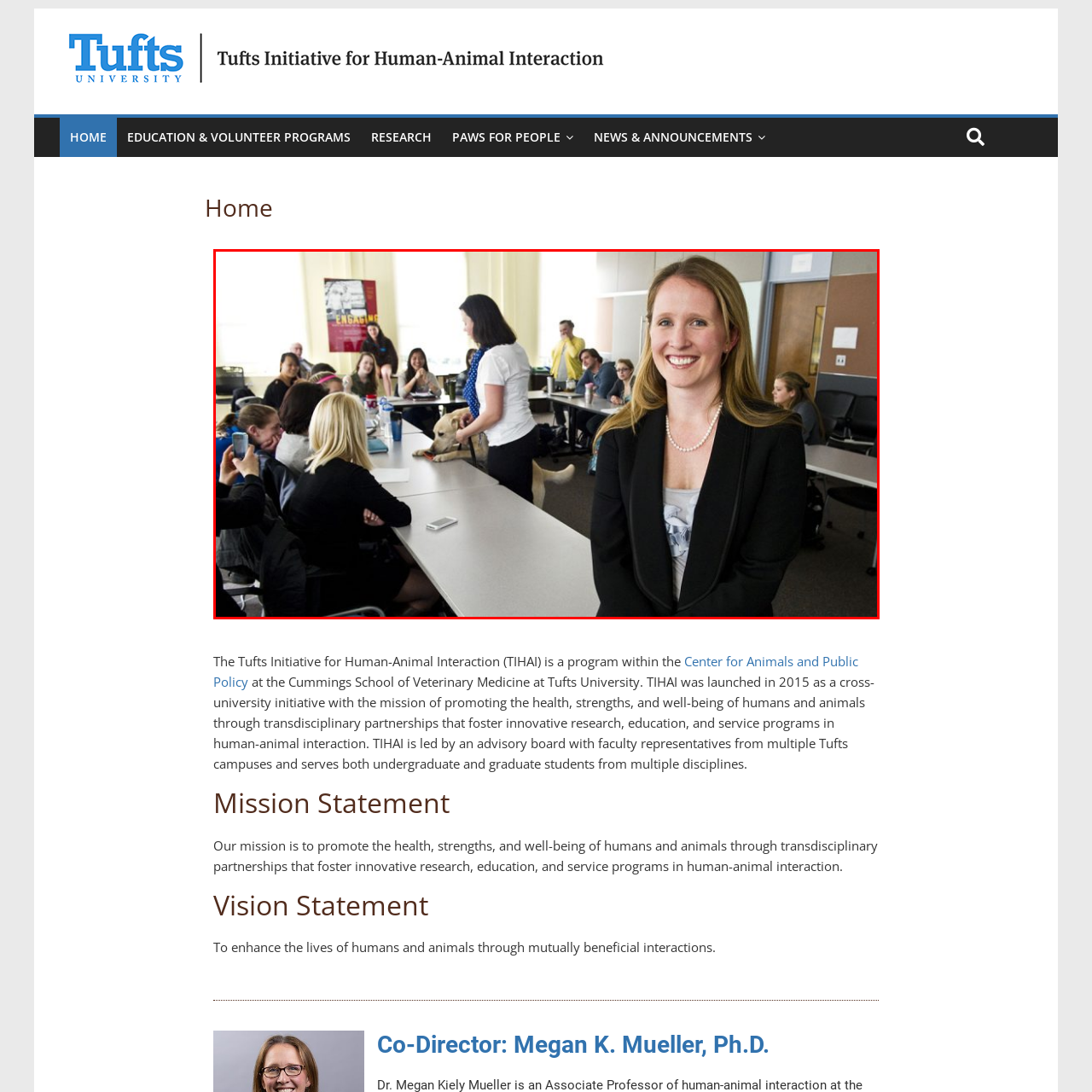What is the atmosphere in the room?
Look at the area highlighted by the red bounding box and answer the question in detail, drawing from the specifics shown in the image.

The atmosphere in the room is lively and interactive, as some students are actively participating in a discussion, while others seem to be using their phones or observing the interaction, creating a collaborative and inclusive environment.